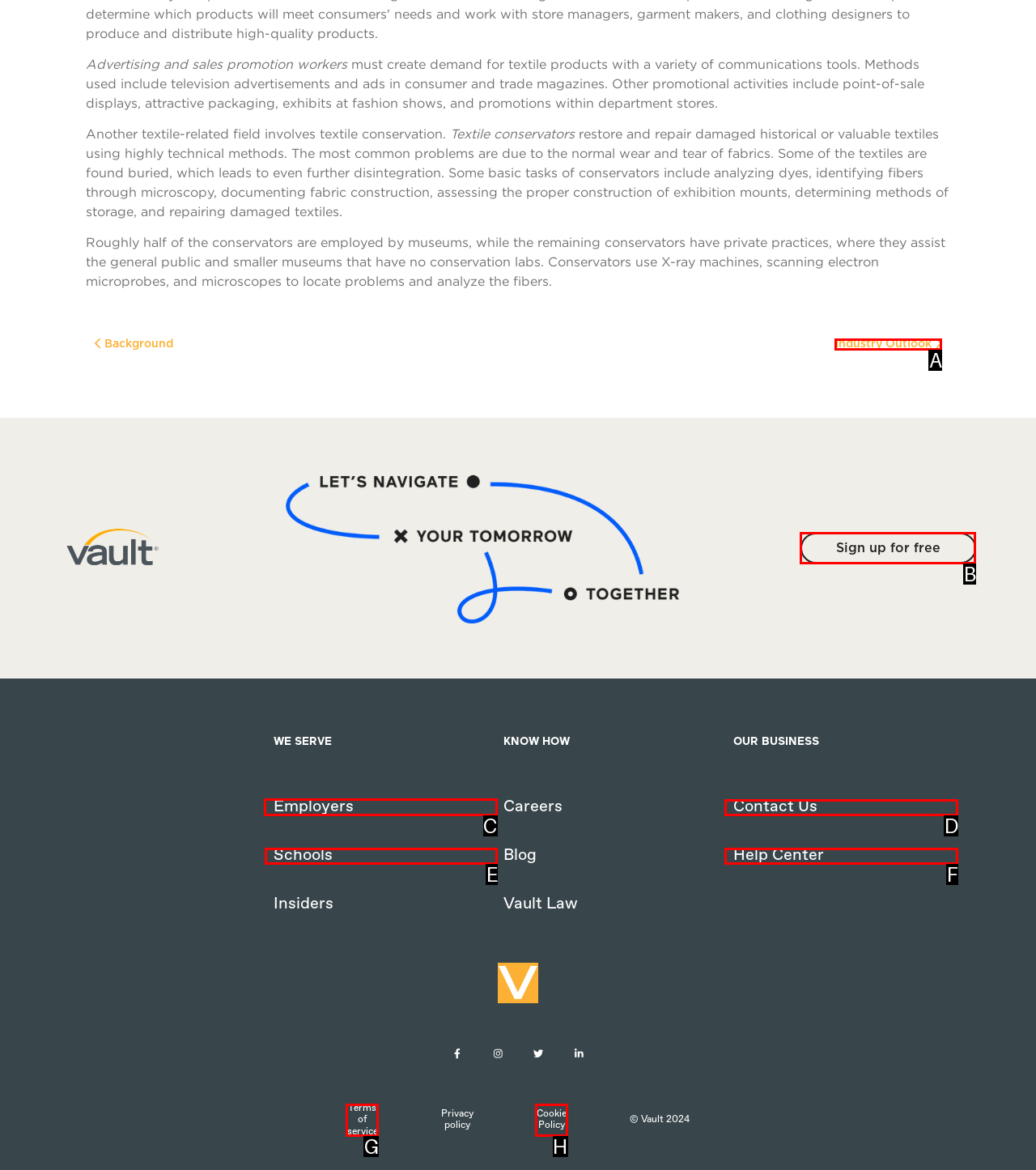Which option should you click on to fulfill this task: Click the 'Employers' link? Answer with the letter of the correct choice.

C